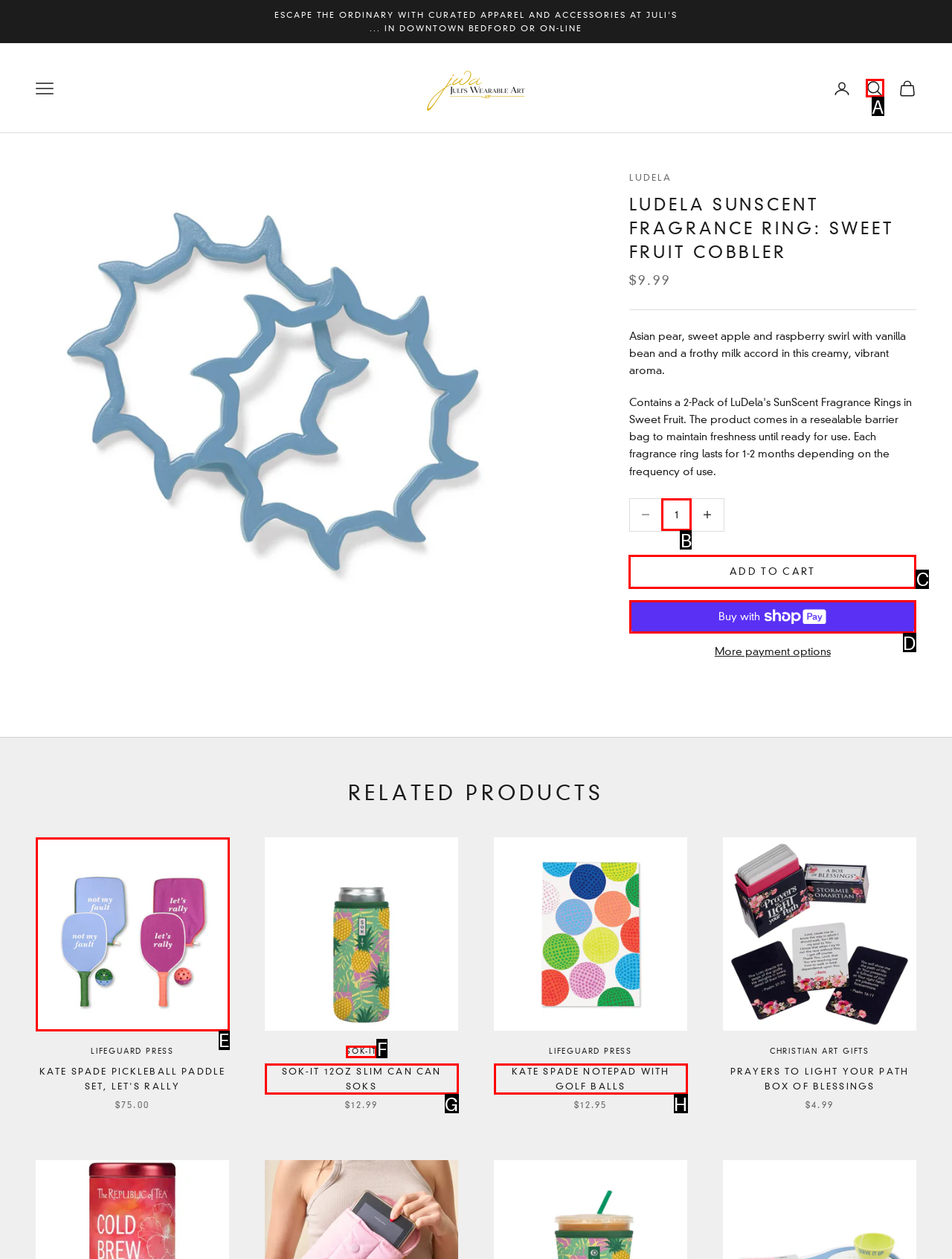Based on the task: Buy now with ShopPay, which UI element should be clicked? Answer with the letter that corresponds to the correct option from the choices given.

D